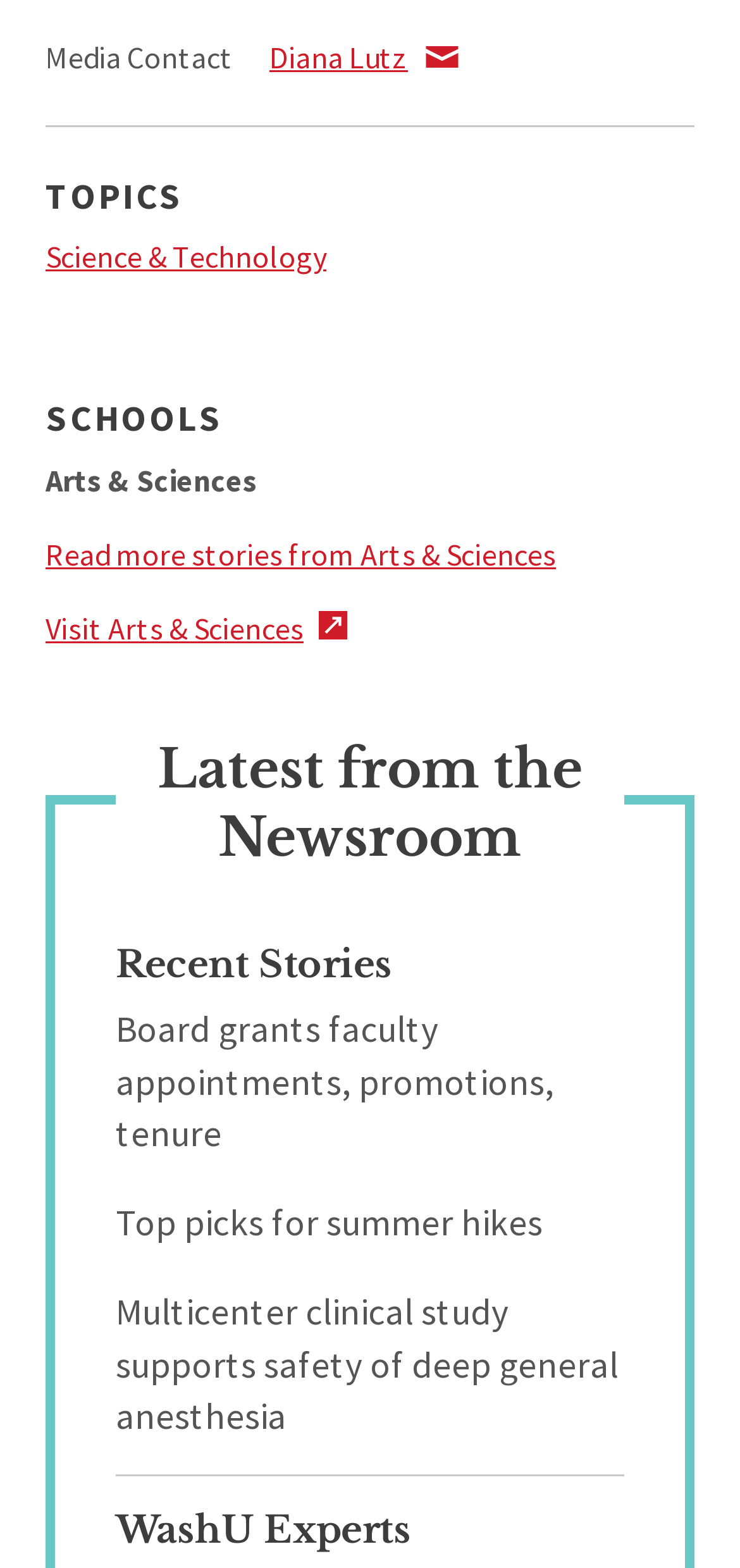What is the name of the media contact?
Look at the screenshot and give a one-word or phrase answer.

Diana Lutz